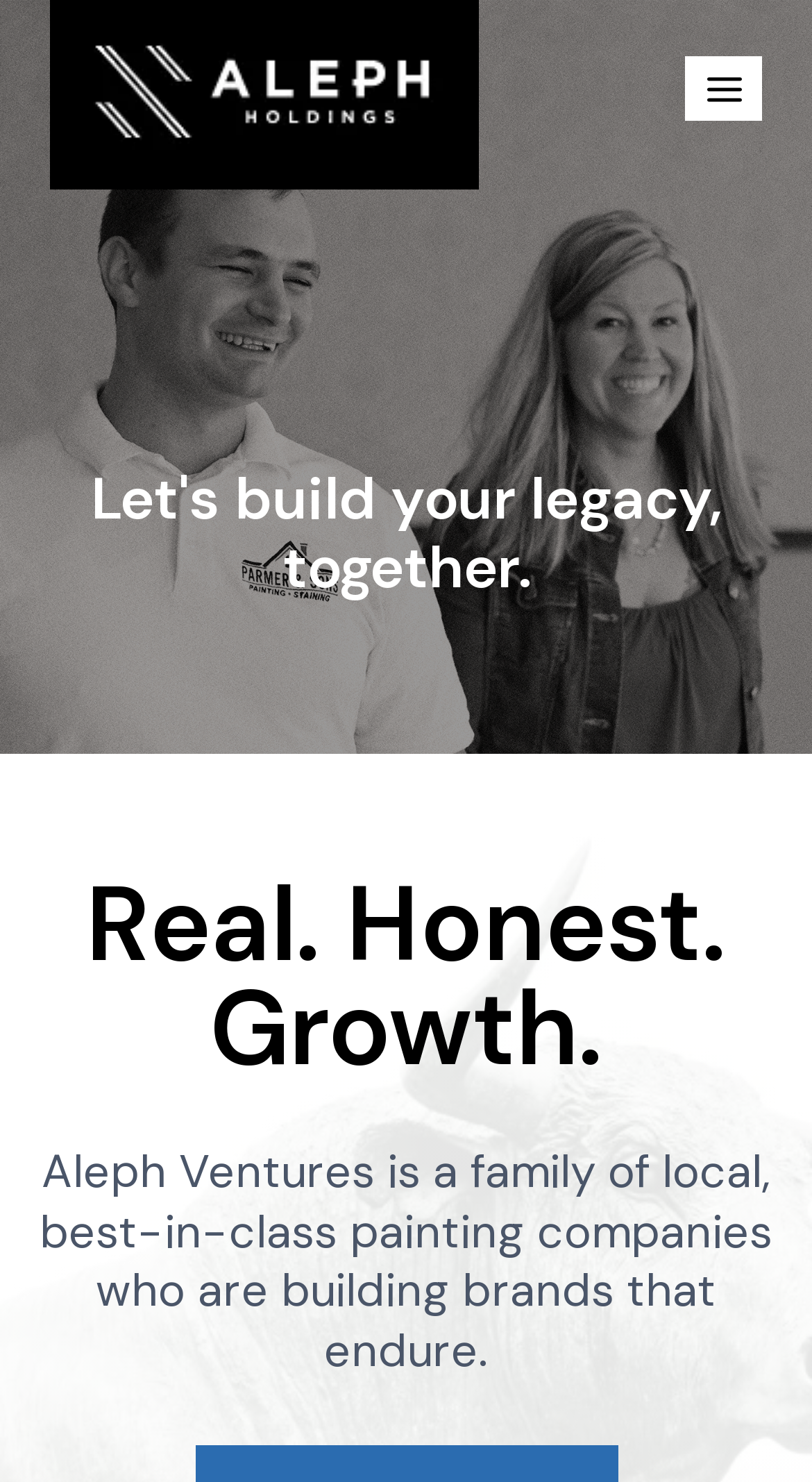Please determine the main heading text of this webpage.

Let's build your legacy, together.